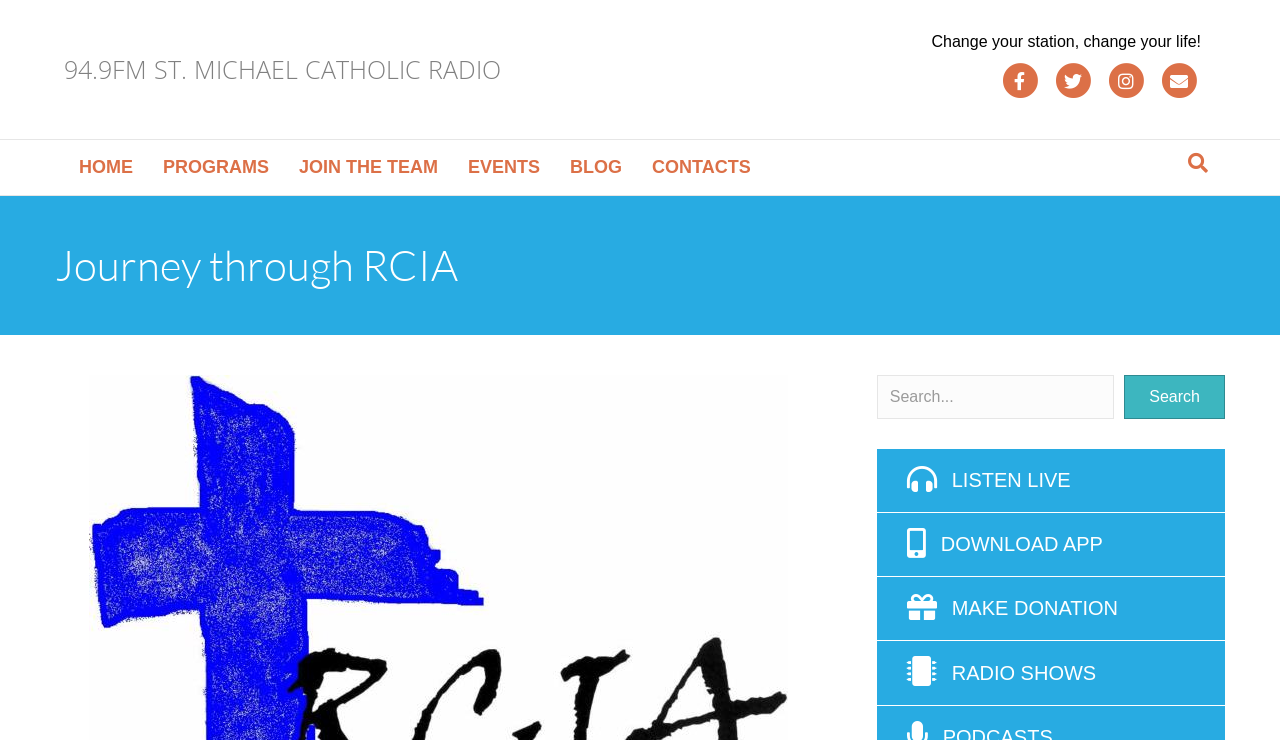Could you locate the bounding box coordinates for the section that should be clicked to accomplish this task: "View radio shows".

[0.744, 0.894, 0.856, 0.924]